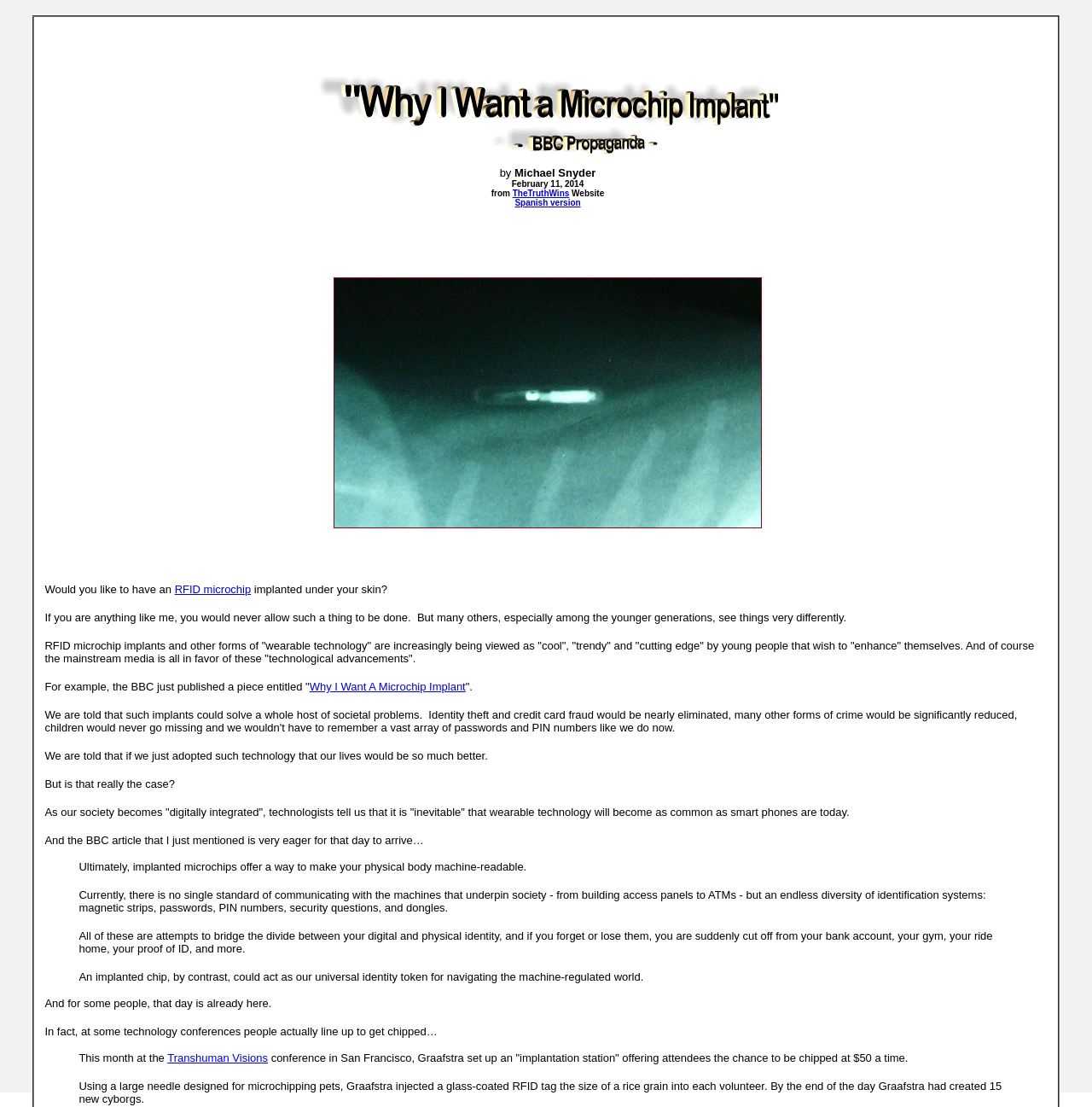Give an extensive and precise description of the webpage.

This webpage appears to be an article discussing the topic of microchip implants and their increasing popularity, particularly among young people. The article's title, "Why I Want a Microchip Implant" - BBC Propaganda, is displayed prominently at the top of the page.

Below the title, there is a small image, followed by a section that includes the author's name, Michael Snyder, and the date of publication, February 11, 2014. The section also includes links to the author's website and a Spanish version of the article.

The main content of the article is divided into several paragraphs, which discuss the growing trend of microchip implants and wearable technology. The text is interspersed with links to relevant terms, such as "RFID microchip." The article quotes a BBC piece entitled "Why I Want A Microchip Implant" and discusses the idea that microchip implants could become as common as smartphones.

There are two blockquotes in the article, which appear to be excerpts from other sources. The first blockquote discusses the potential benefits of implanted microchips, such as making physical bodies machine-readable. The second blockquote describes a conference where attendees were offered the opportunity to be implanted with microchips.

Throughout the article, there are two images, one of which appears to be a screenshot or a graphic related to the topic. The images are positioned to the left of the text, with the first image appearing above the author's name and the second image appearing below the first paragraph of the main content.

Overall, the webpage presents a discussion on the topic of microchip implants, exploring their potential benefits and the growing trend towards their adoption.